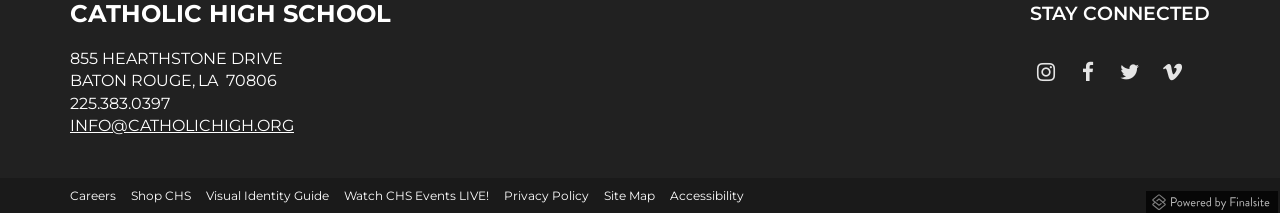Reply to the question below using a single word or brief phrase:
What is the phone number of Catholic High School?

225.383.0397